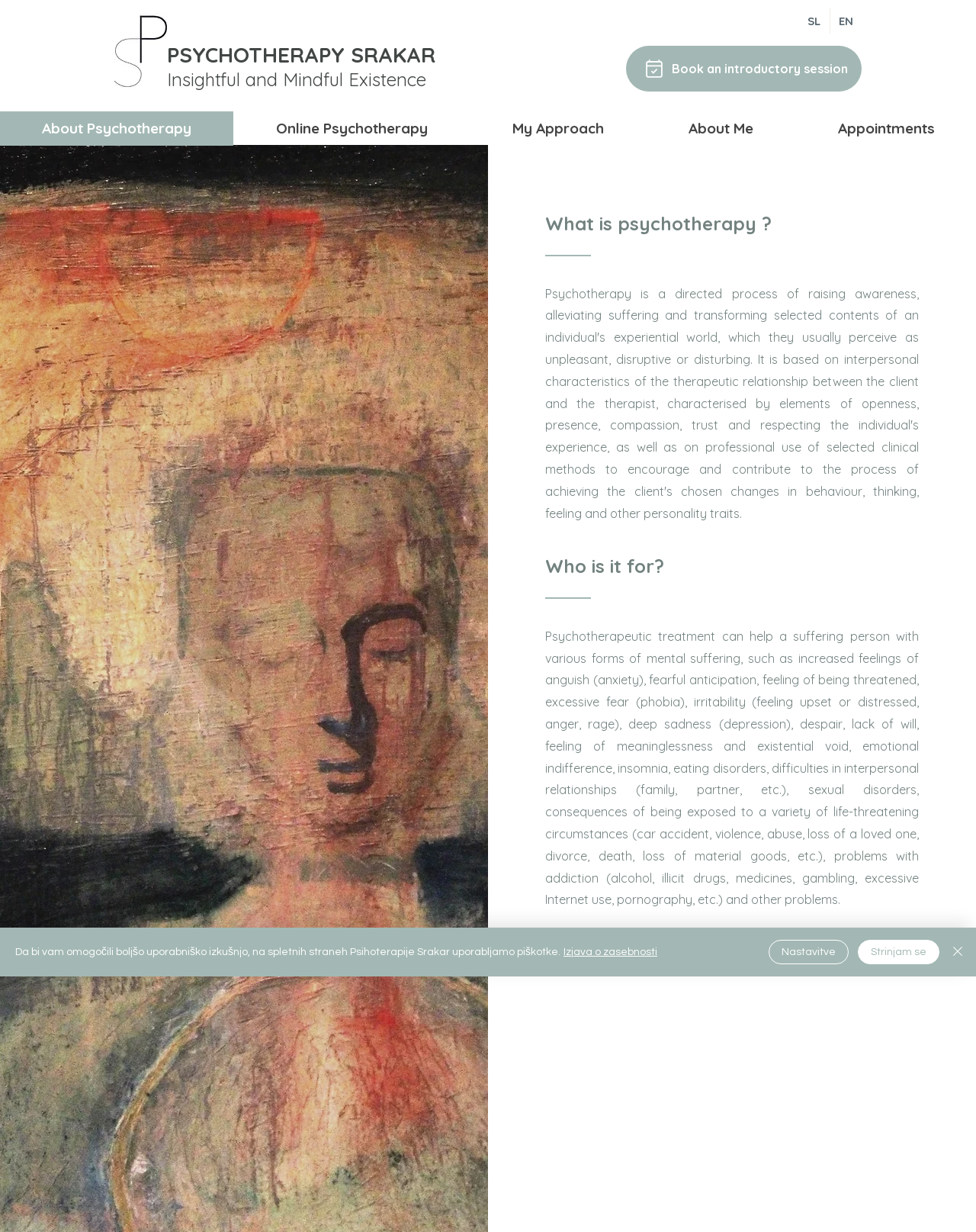Please identify the bounding box coordinates of the element's region that should be clicked to execute the following instruction: "Click the 'Home' link". The bounding box coordinates must be four float numbers between 0 and 1, i.e., [left, top, right, bottom].

None